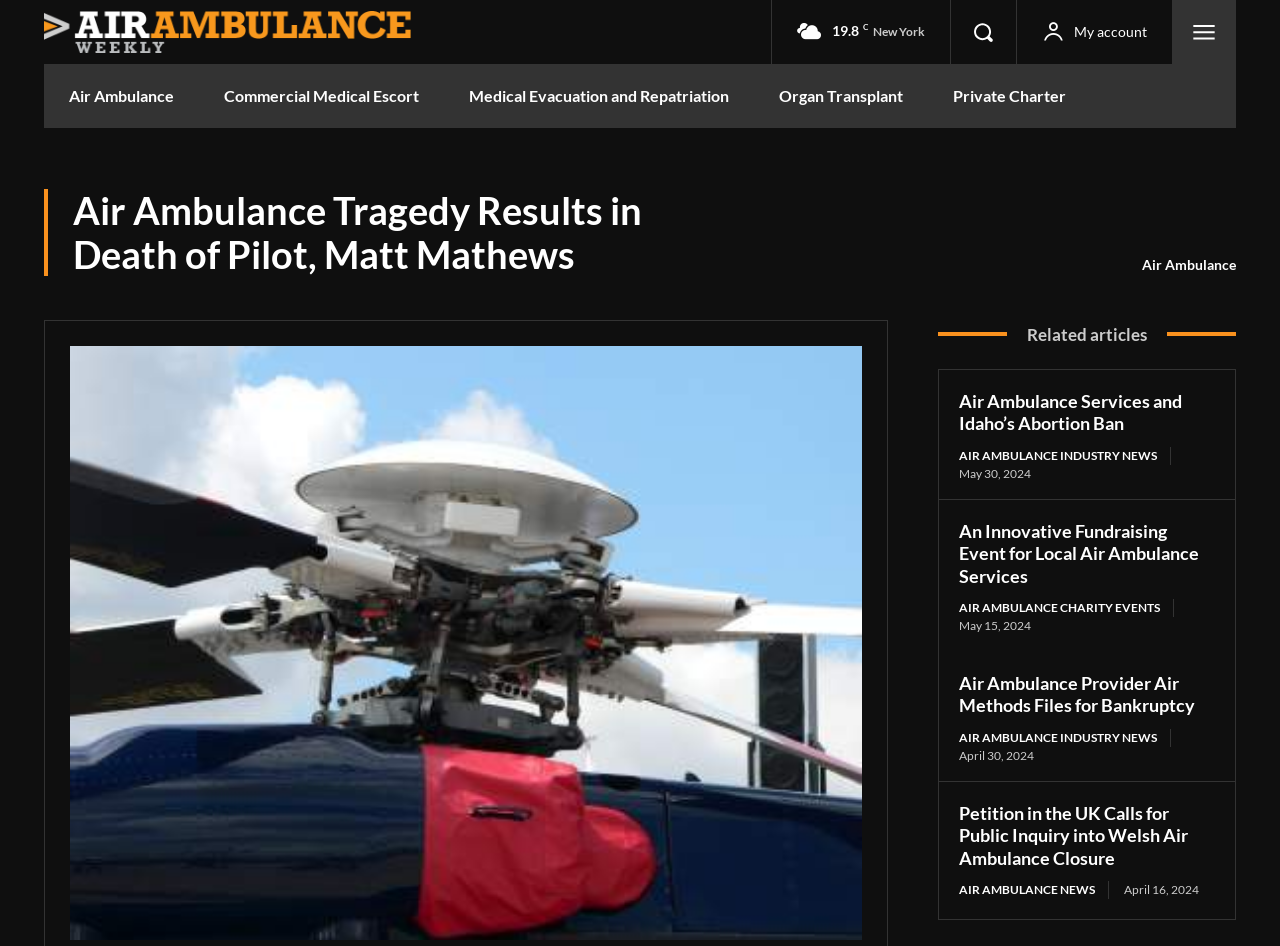Locate the primary heading on the webpage and return its text.

Air Ambulance Tragedy Results in Death of Pilot, Matt Mathews